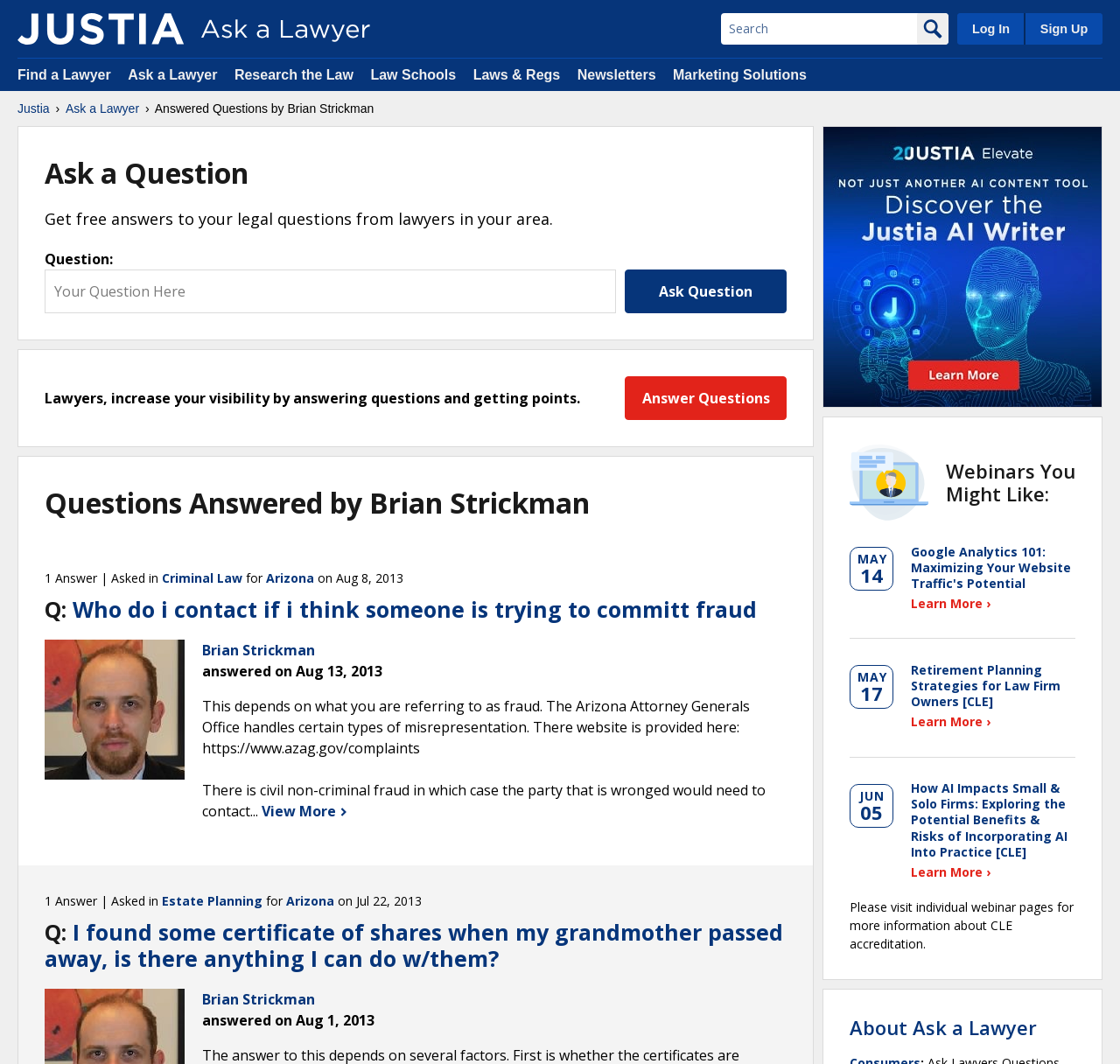Please indicate the bounding box coordinates of the element's region to be clicked to achieve the instruction: "Search for something". Provide the coordinates as four float numbers between 0 and 1, i.e., [left, top, right, bottom].

[0.644, 0.012, 0.819, 0.042]